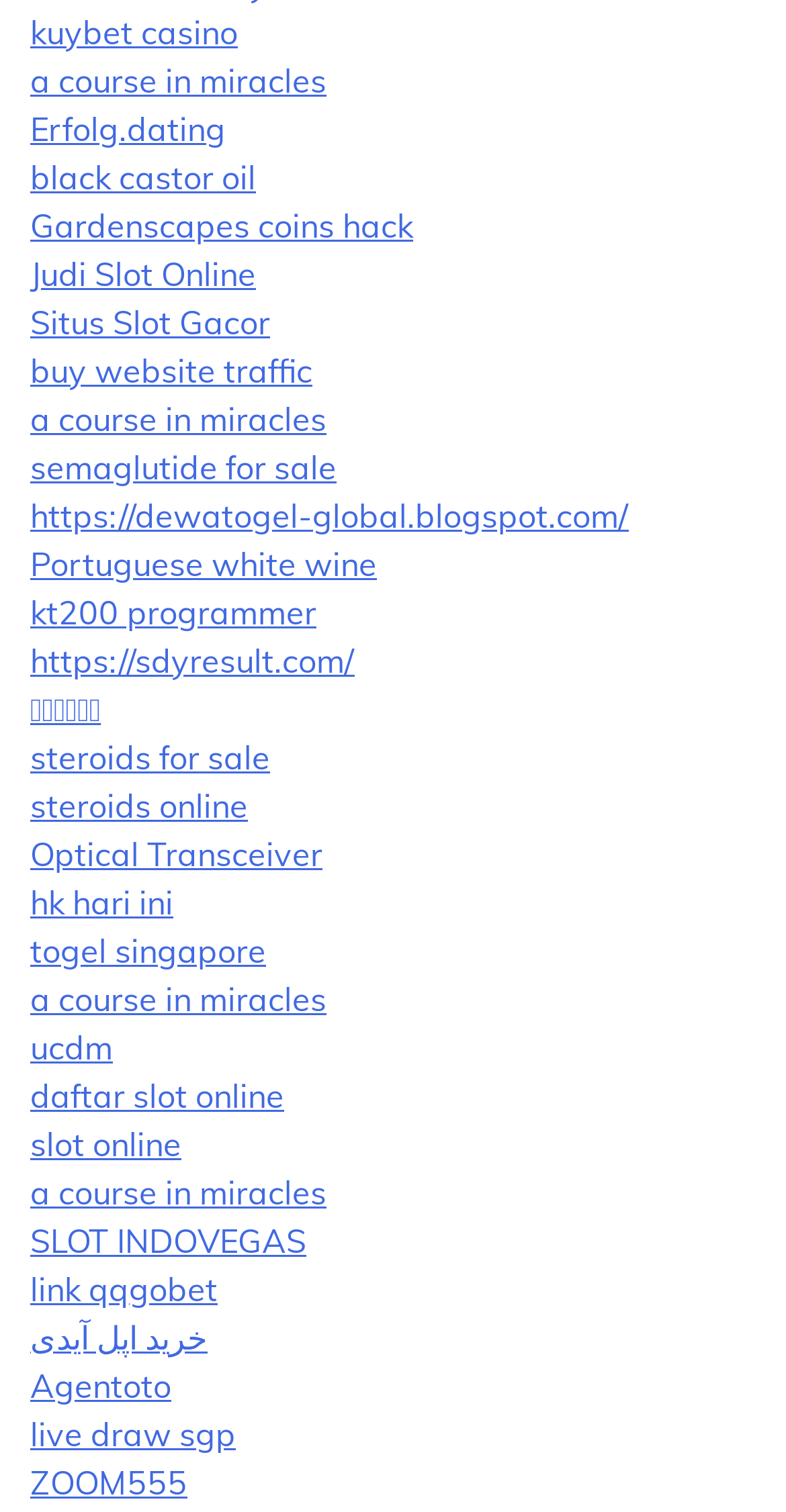Given the description "https://sdyresult.com/", provide the bounding box coordinates of the corresponding UI element.

[0.038, 0.423, 0.451, 0.45]